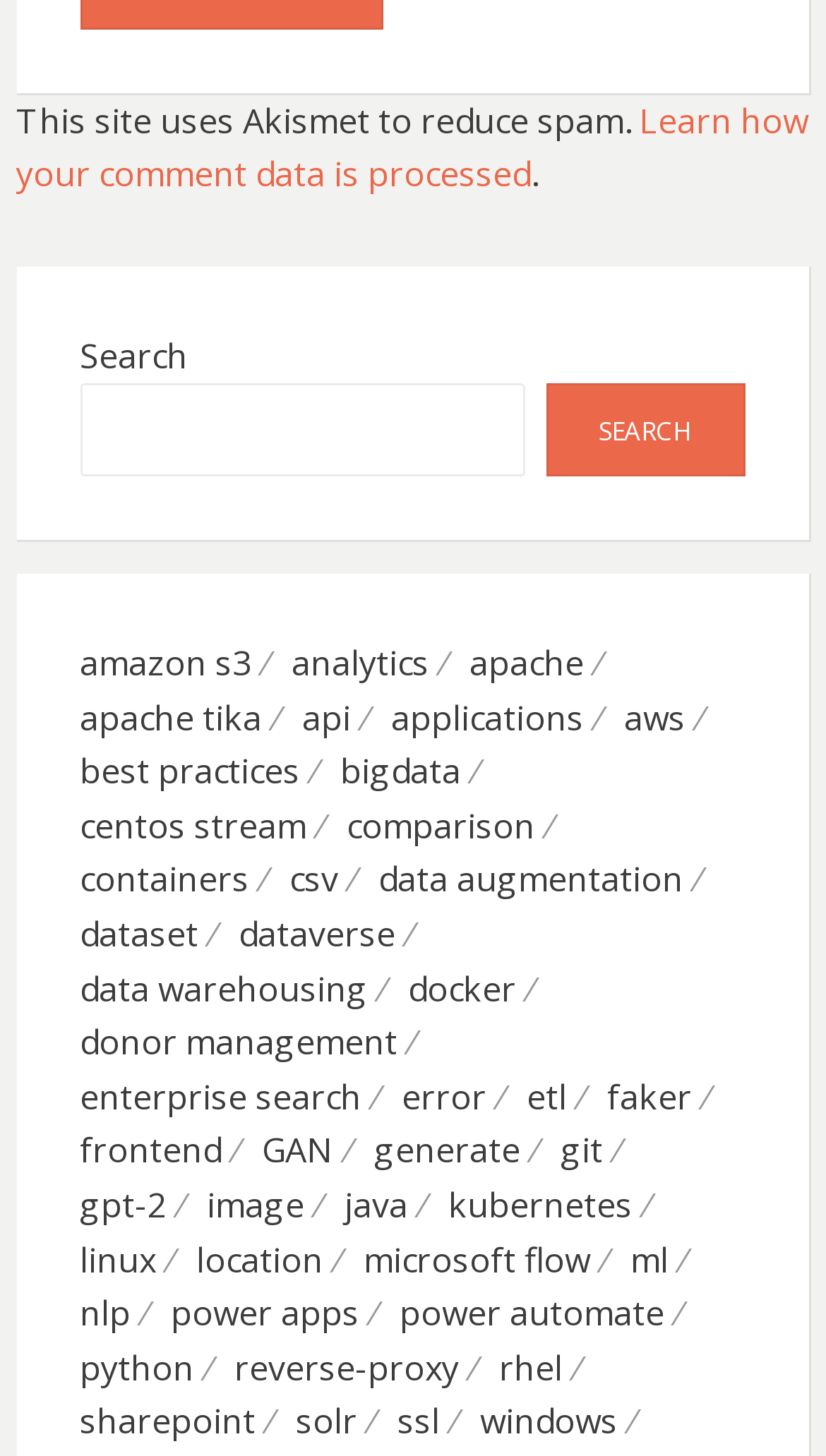Find the bounding box coordinates of the element I should click to carry out the following instruction: "explore comedy clubs".

None